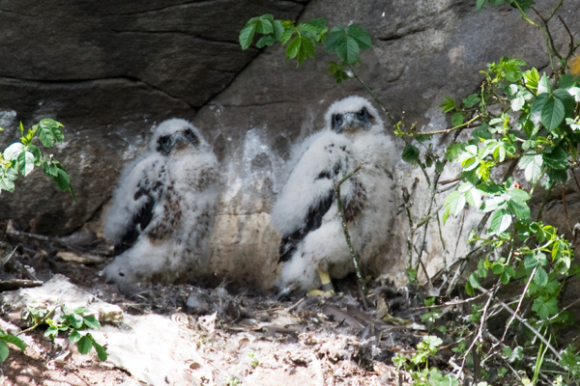Describe all the important aspects and features visible in the image.

In this captivating image, two young eaglets are nestled together against a rocky cliff, surrounded by lush green foliage. Their fluffy downy feathers, predominantly white with mottled patterns, provide them with a charming appearance as they sit side by side. The backdrop features a textured gray rock, hinting at their natural nesting environment. Rays of sunlight filter through the leaves, illuminating the scene and highlighting the eaglets' large, curious eyes. This serene moment captures the early stages of life for these birds of prey, showcasing their vulnerability and the beauty of their wild habitat.